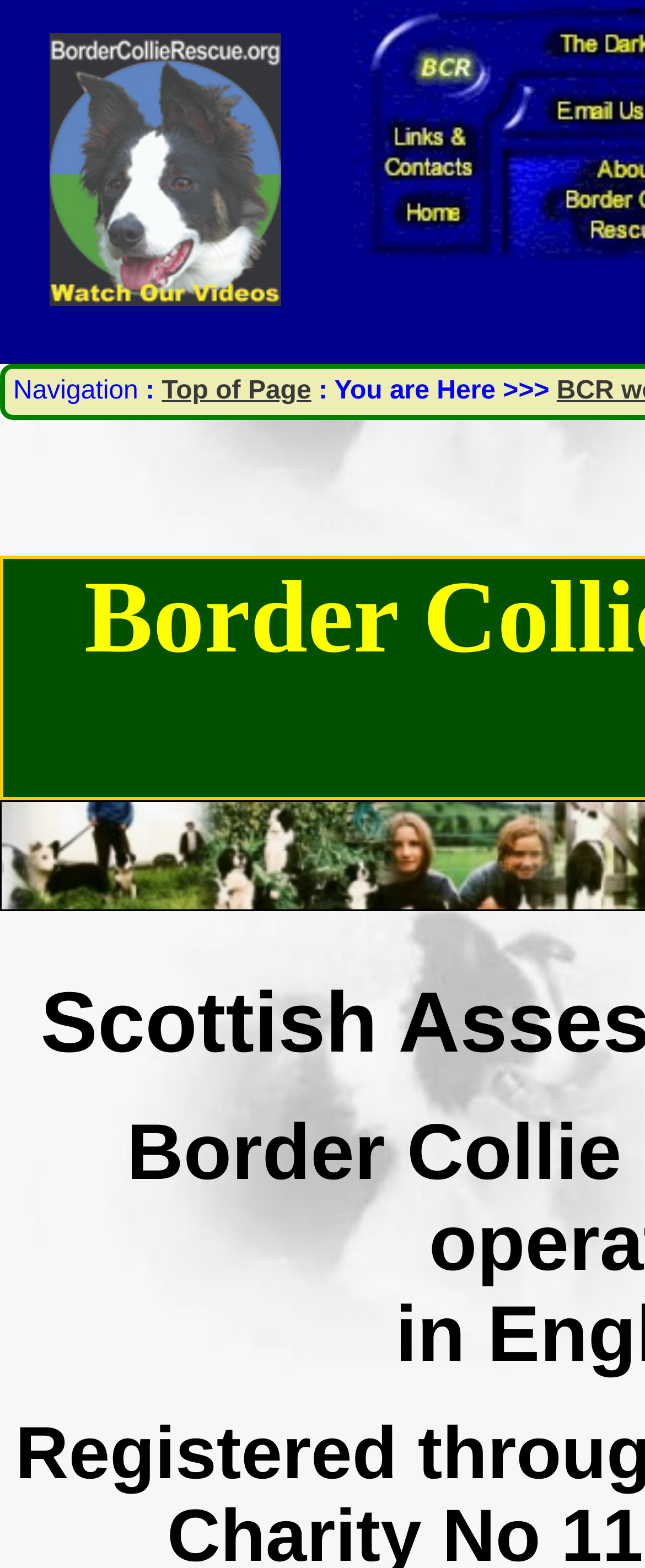What type of content is linked on the webpage?
Using the image as a reference, answer the question with a short word or phrase.

Videos